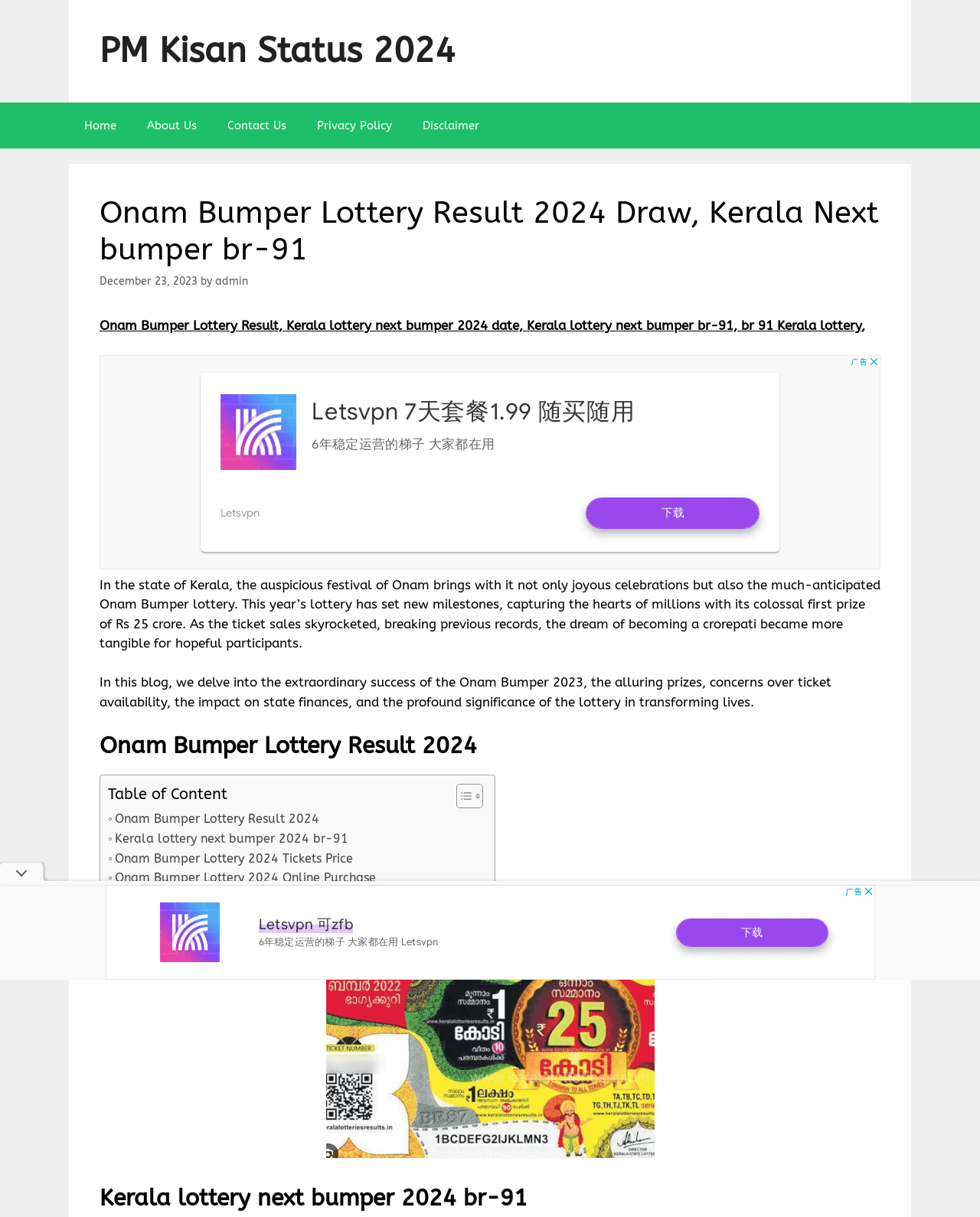Show me the bounding box coordinates of the clickable region to achieve the task as per the instruction: "Click the 'Onam Bumper Lottery Result 2024' link".

[0.11, 0.665, 0.326, 0.681]